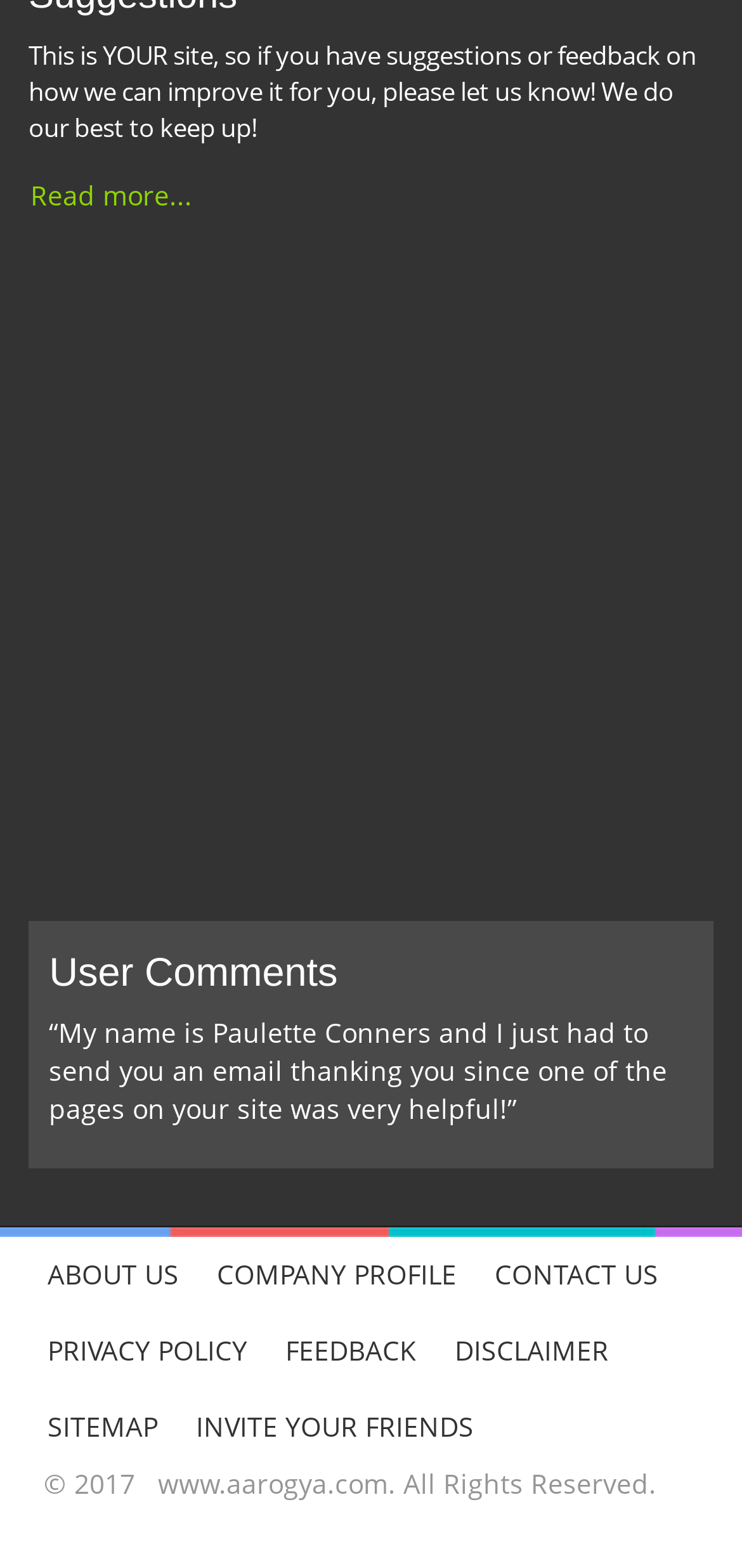Highlight the bounding box of the UI element that corresponds to this description: "Invite Your Friends".

[0.238, 0.885, 0.664, 0.934]